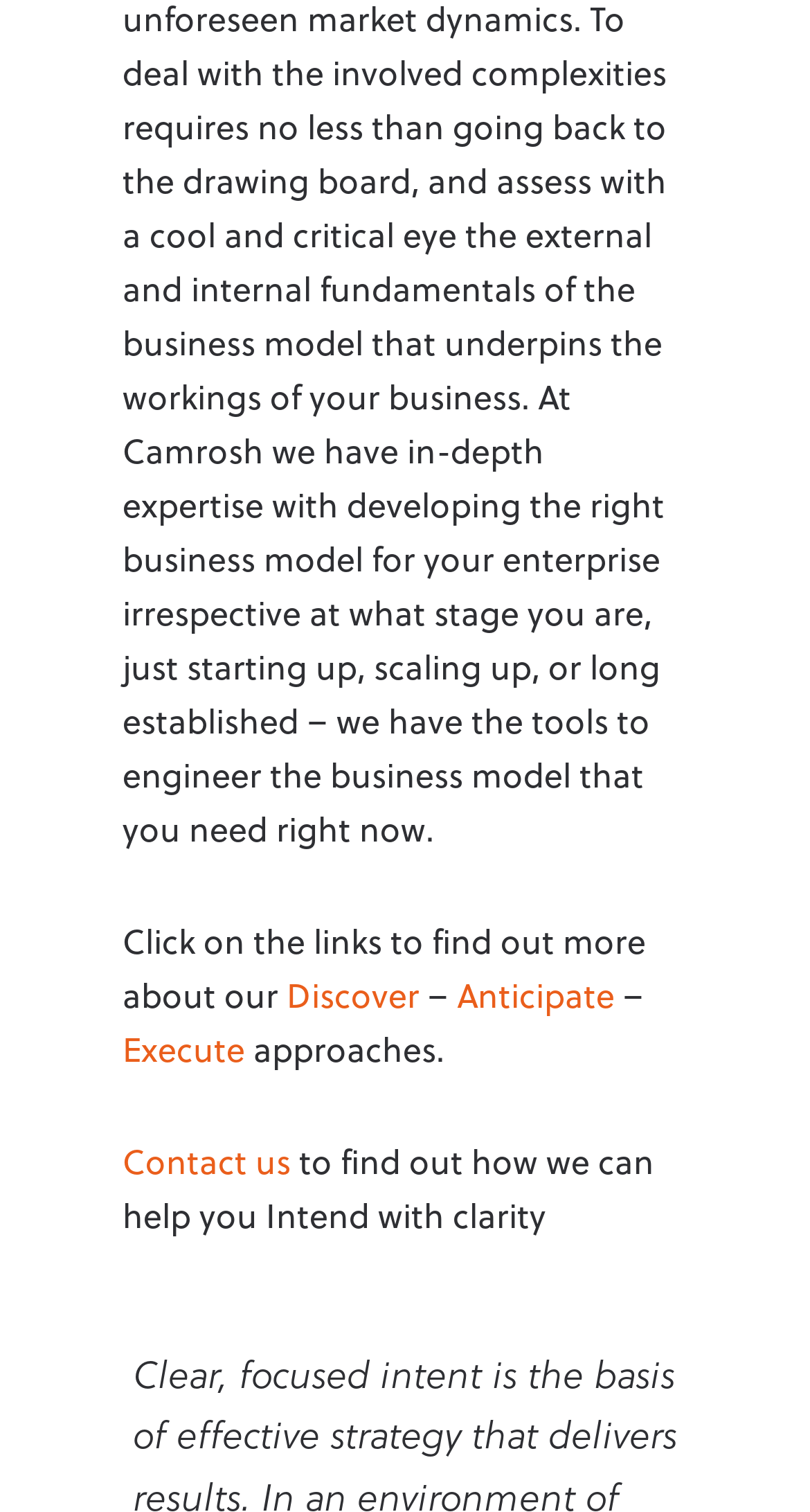Highlight the bounding box of the UI element that corresponds to this description: "Execute".

[0.151, 0.678, 0.303, 0.709]